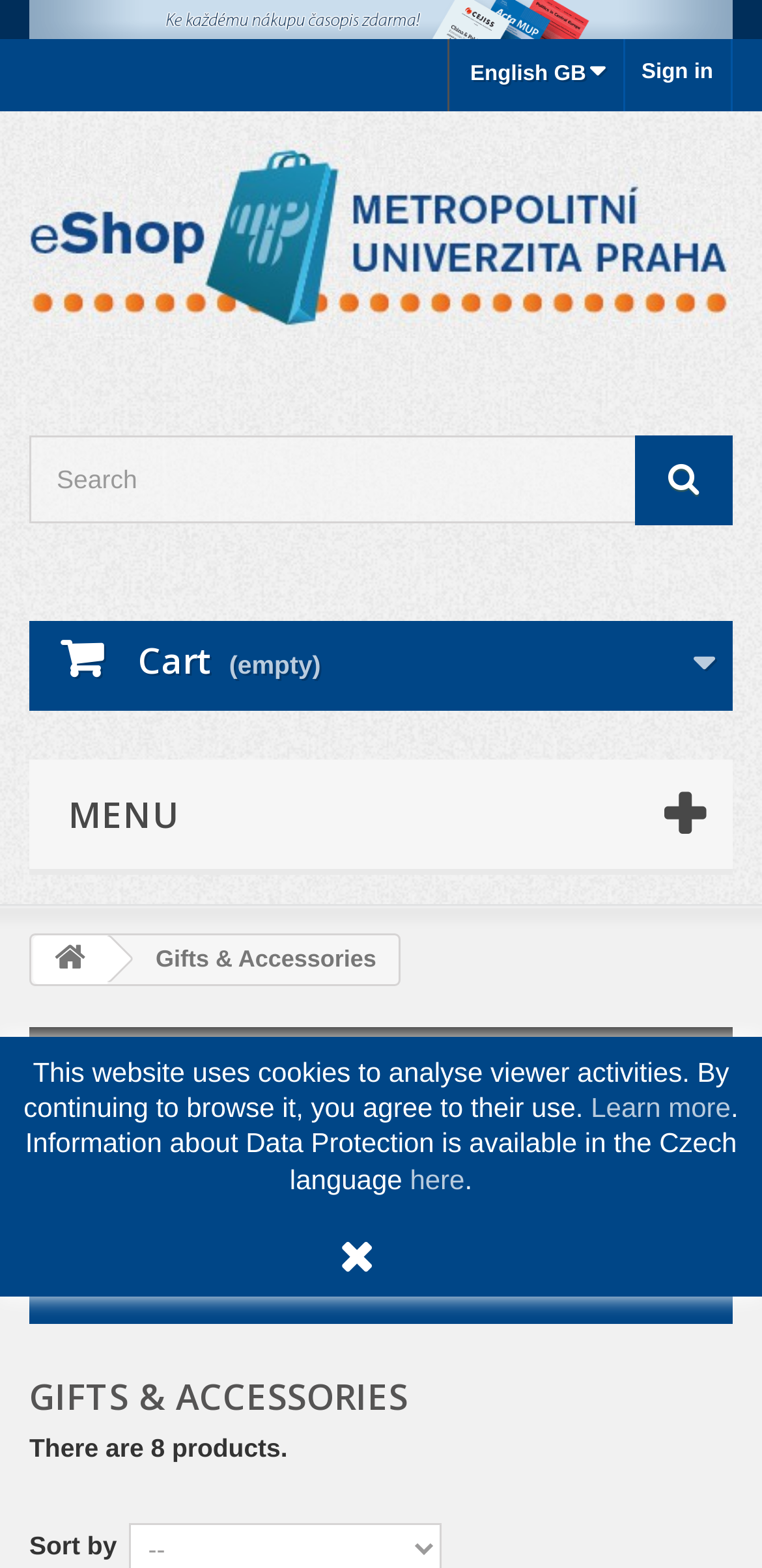Provide a short, one-word or phrase answer to the question below:
What is the function of the button with the '' icon?

Search button